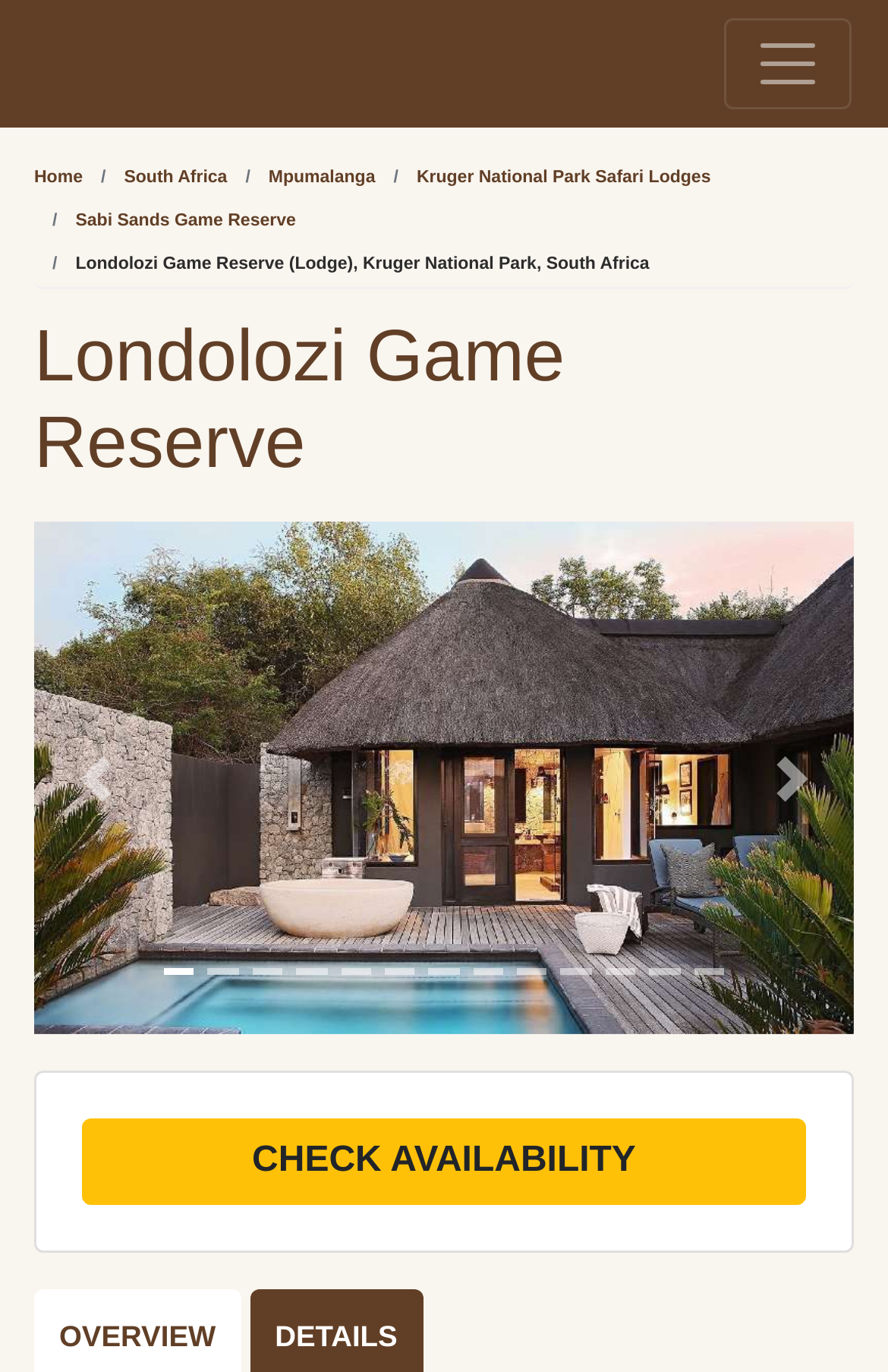Identify the bounding box coordinates of the clickable region required to complete the instruction: "Visit www.bossbrides.com". The coordinates should be given as four float numbers within the range of 0 and 1, i.e., [left, top, right, bottom].

None